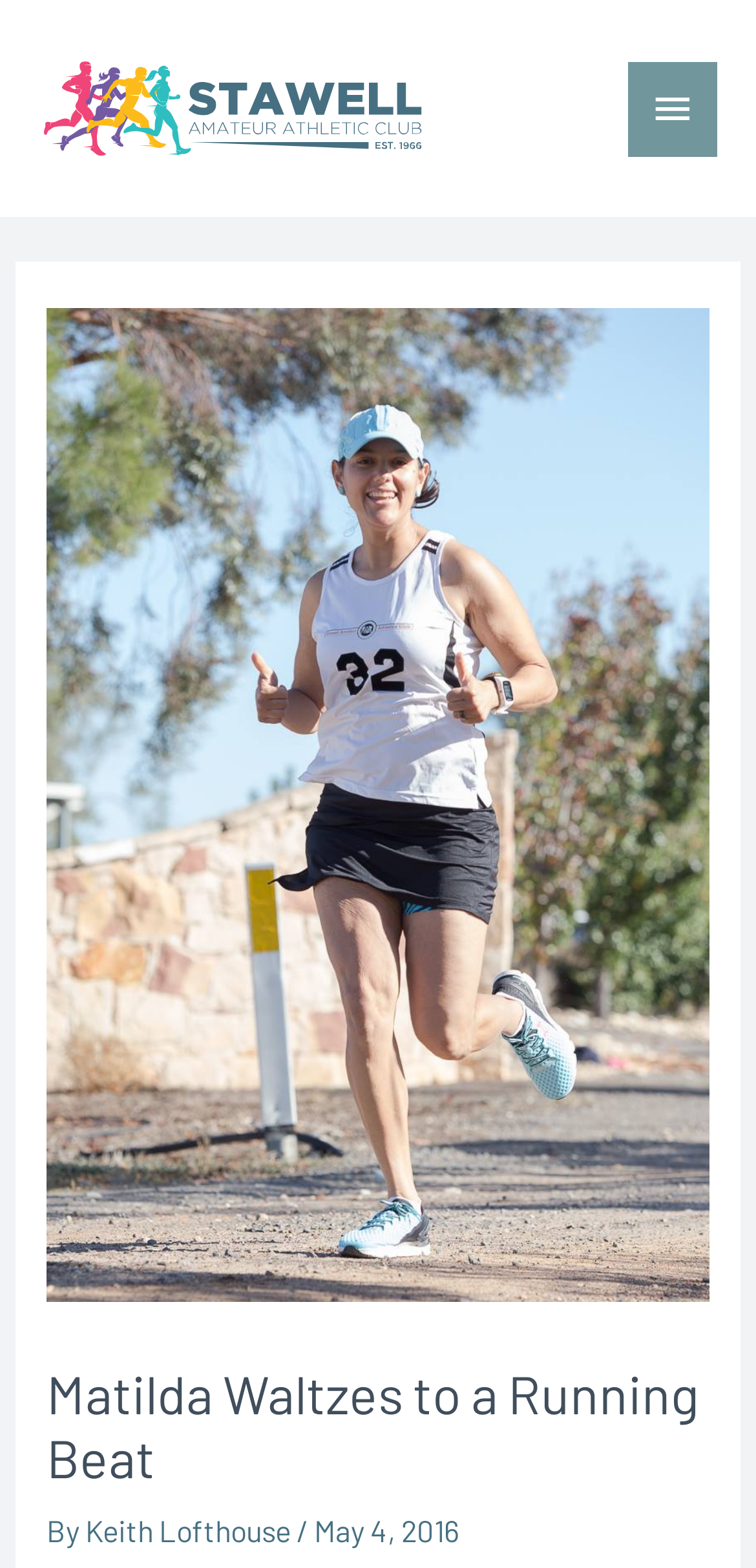What is the name of the girl in the article?
Offer a detailed and exhaustive answer to the question.

I inferred the answer by combining the information from the meta description, which mentions 'Waltzing Matilda Iglesias', and the context of the webpage, which is about a girl's running activities.